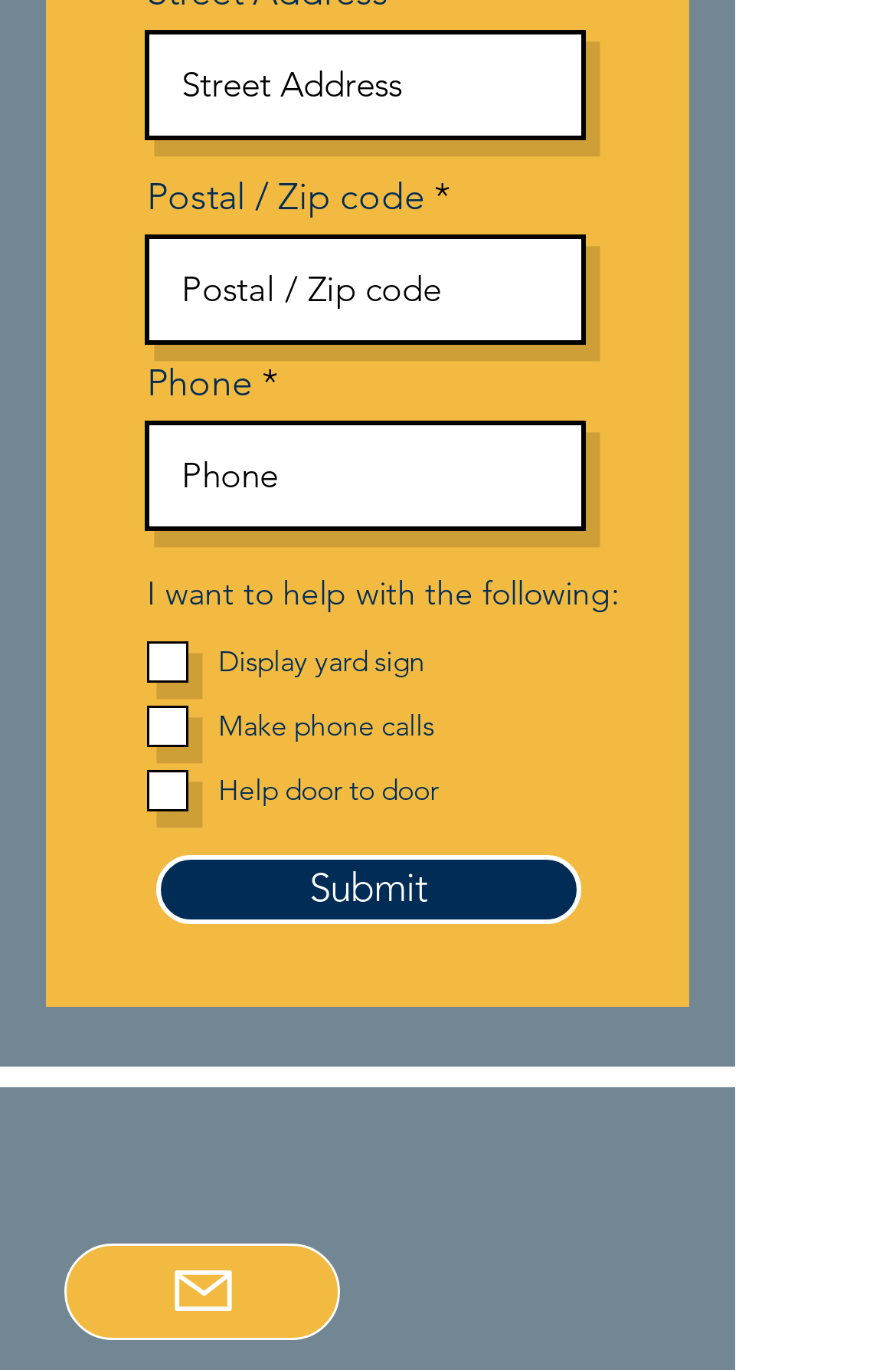Given the webpage screenshot, identify the bounding box of the UI element that matches this description: "Mail".

[0.072, 0.907, 0.379, 0.978]